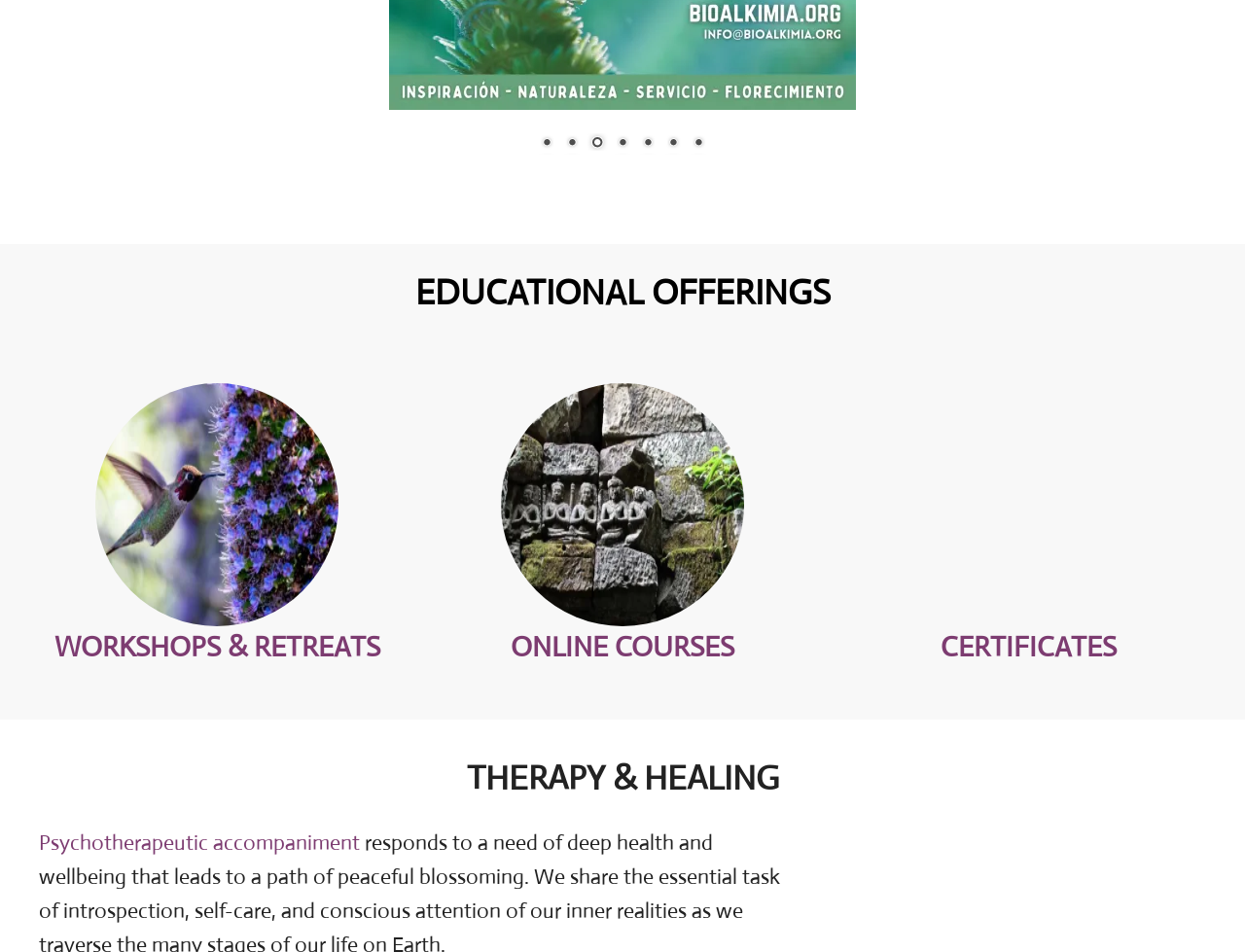How many slides are available?
Identify the answer in the screenshot and reply with a single word or phrase.

7